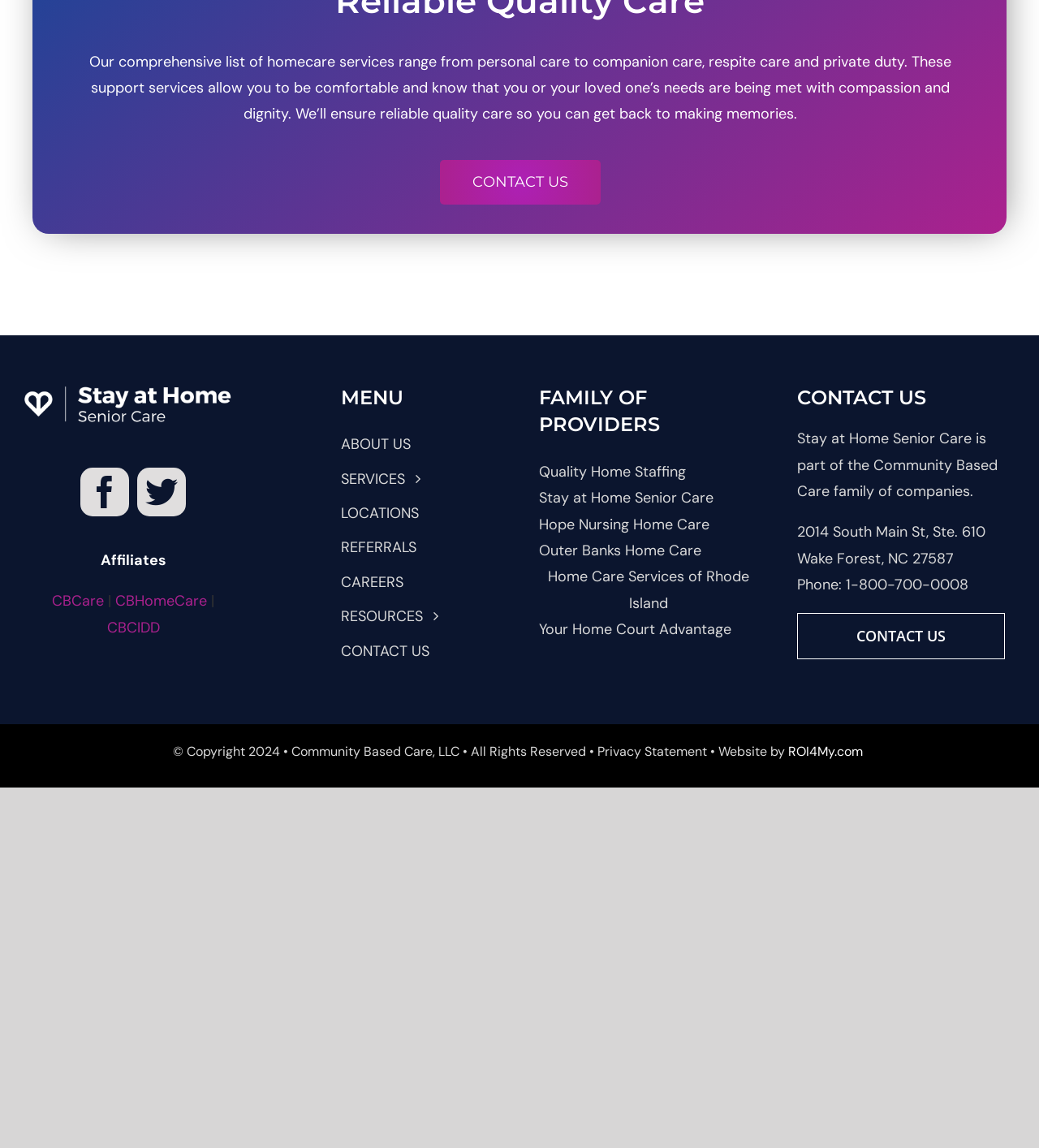Find the bounding box coordinates for the HTML element described in this sentence: "Outer Banks Home Care". Provide the coordinates as four float numbers between 0 and 1, in the format [left, top, right, bottom].

[0.519, 0.468, 0.675, 0.491]